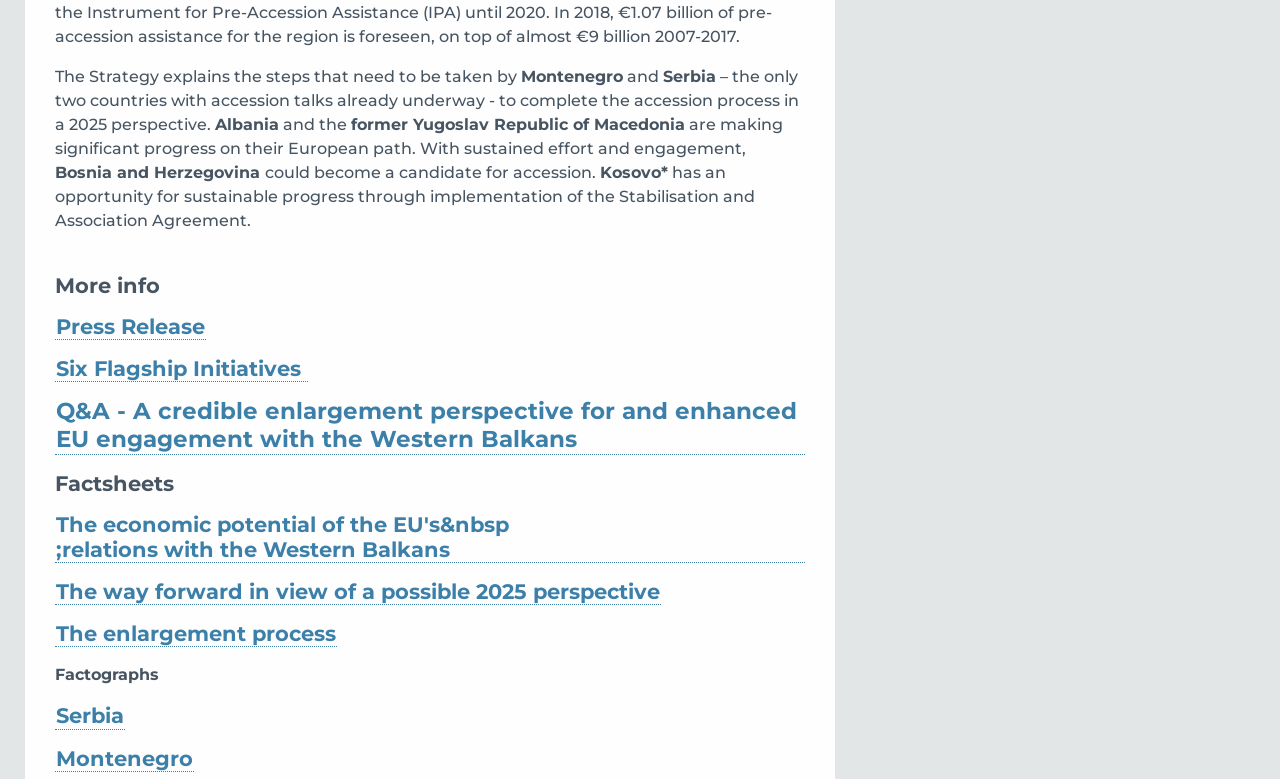Which country has an opportunity for sustainable progress?
Please provide a comprehensive answer based on the visual information in the image.

According to the webpage, 'Kosovo*' has an opportunity for sustainable progress through implementation of the Stabilisation and Association Agreement.